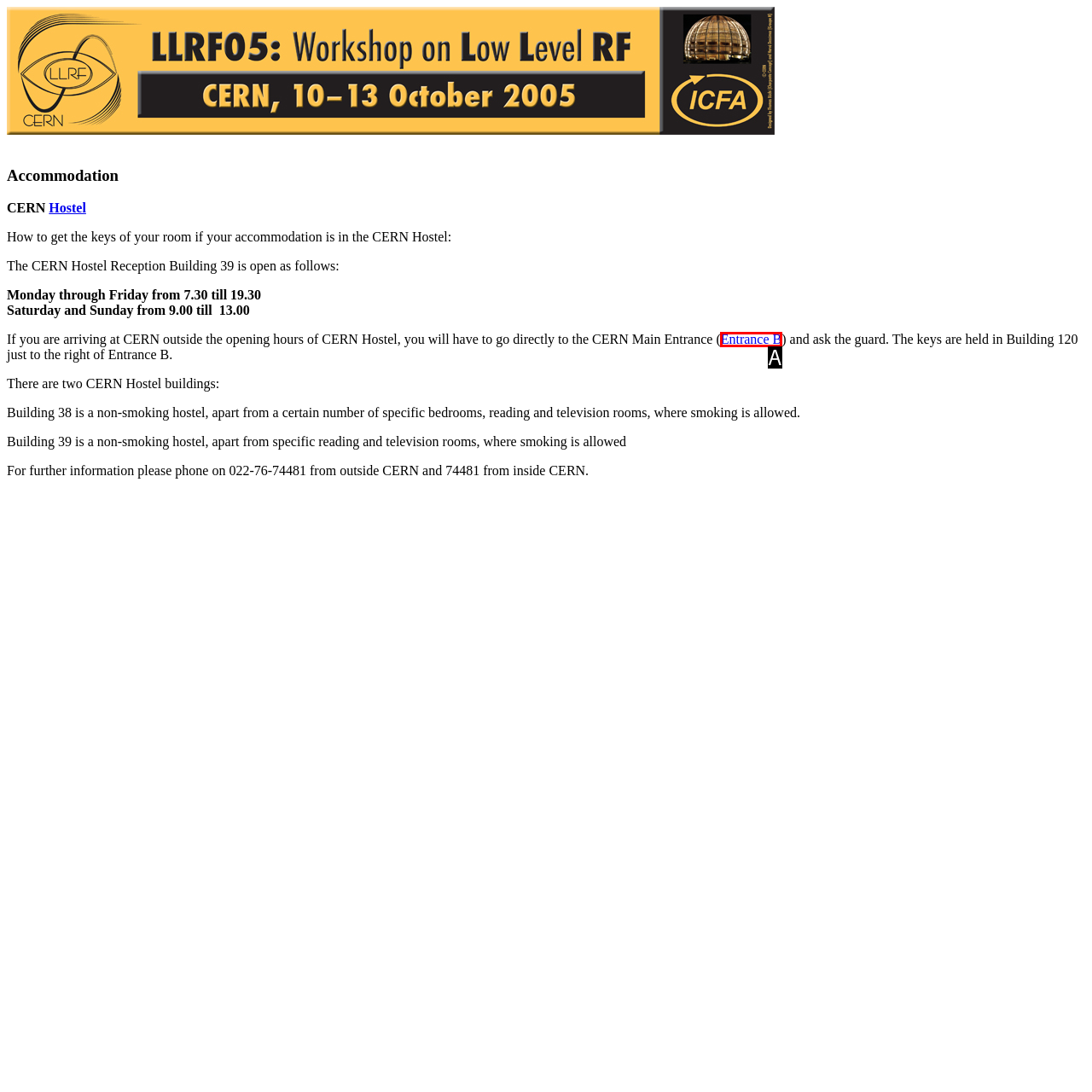Identify the HTML element that corresponds to the description: Entrance B Provide the letter of the correct option directly.

A